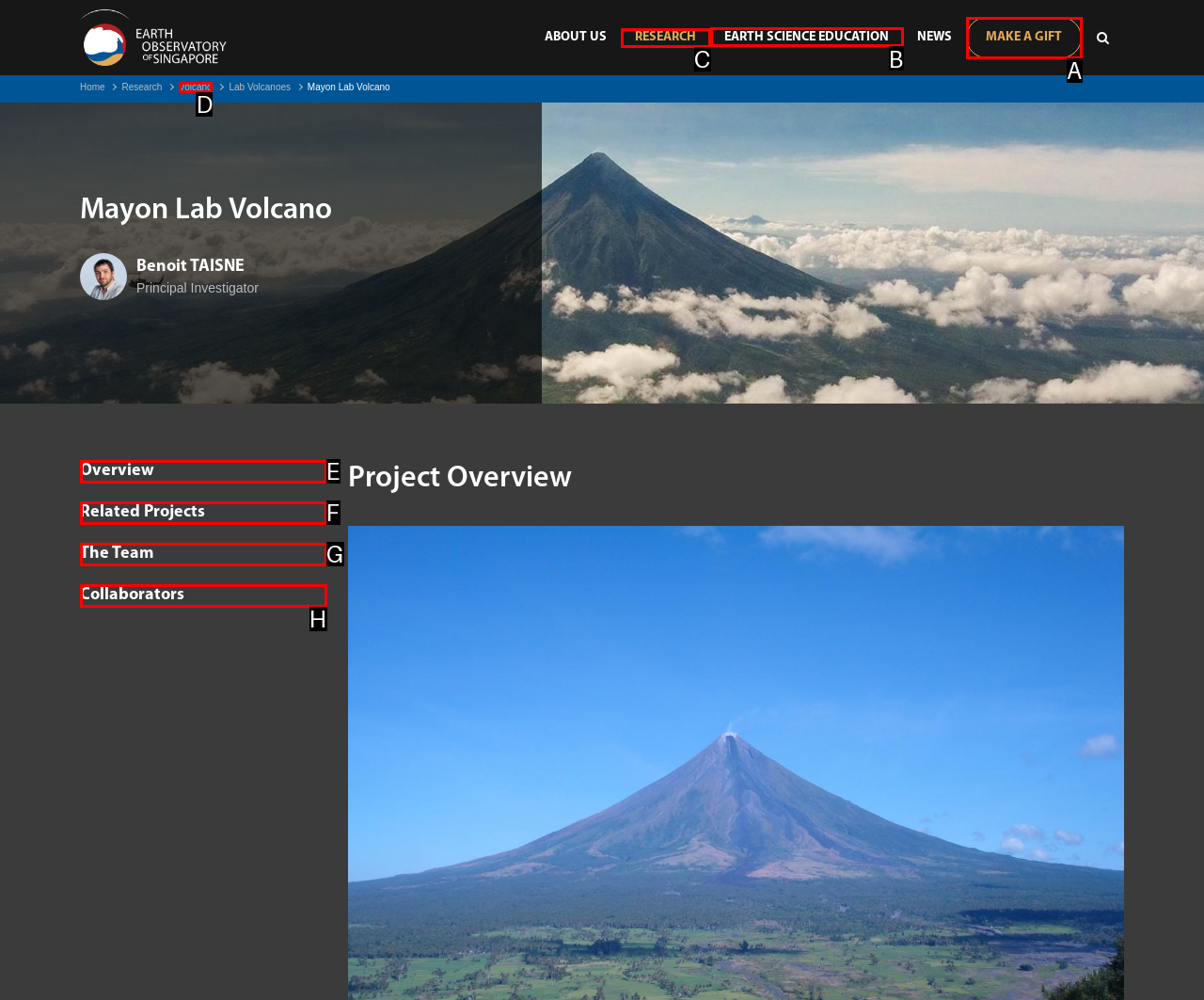Identify the HTML element I need to click to complete this task: learn about earth science education Provide the option's letter from the available choices.

B